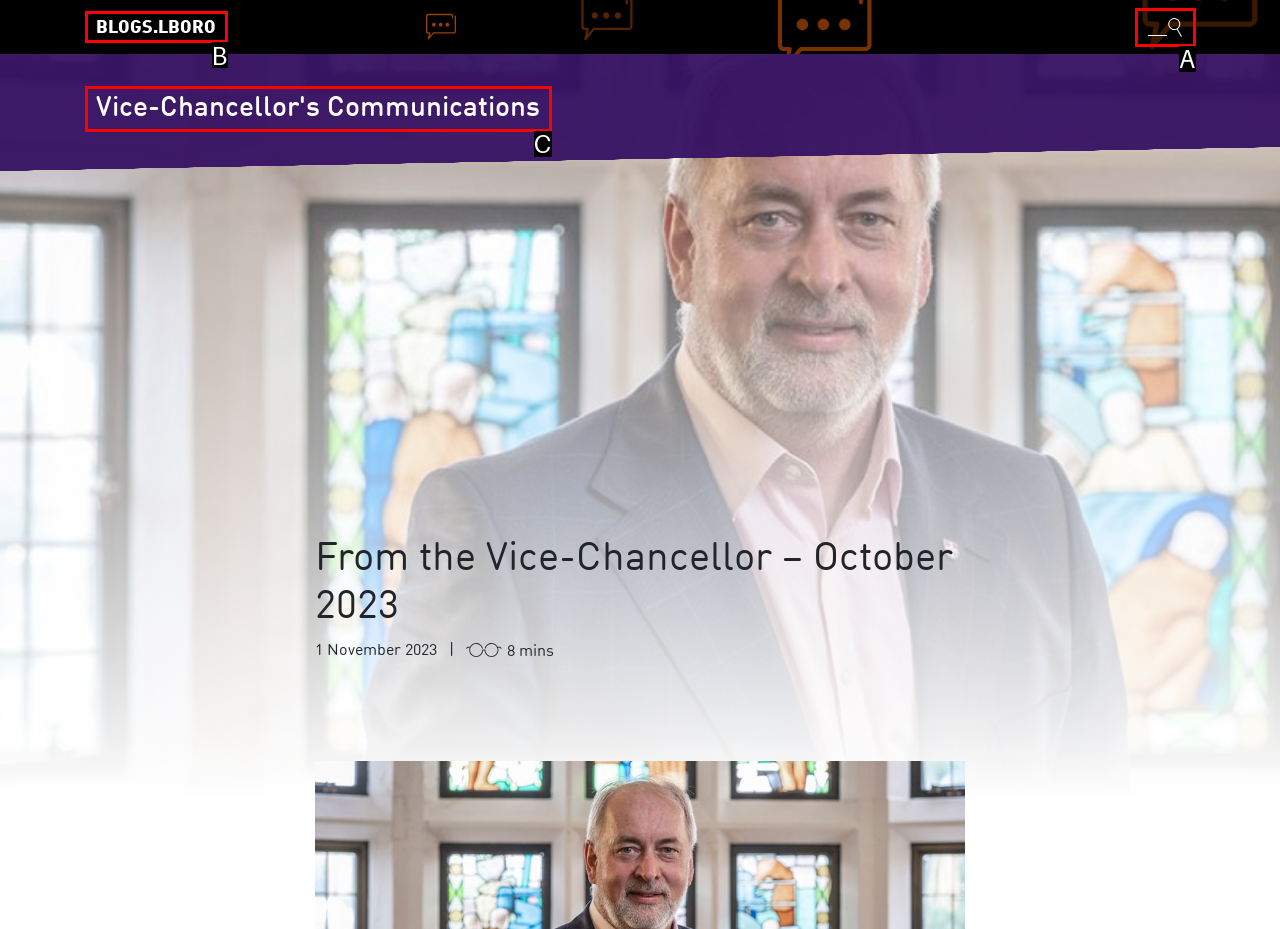Match the element description to one of the options: SHOPPING TIPS
Respond with the corresponding option's letter.

None